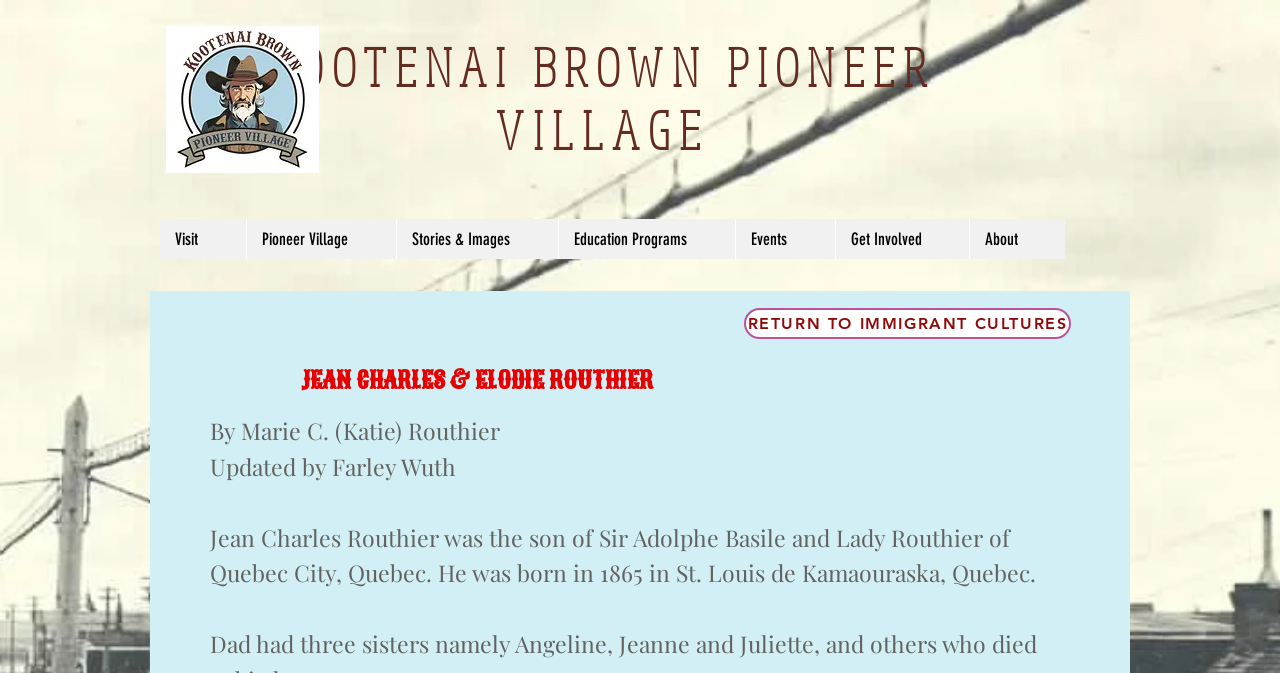What is the name of the village?
Provide a detailed and well-explained answer to the question.

I found the answer by looking at the StaticText element with the text 'KOOTENAI BROWN PIONEER VILLAGE' which is a child of the Root Element.